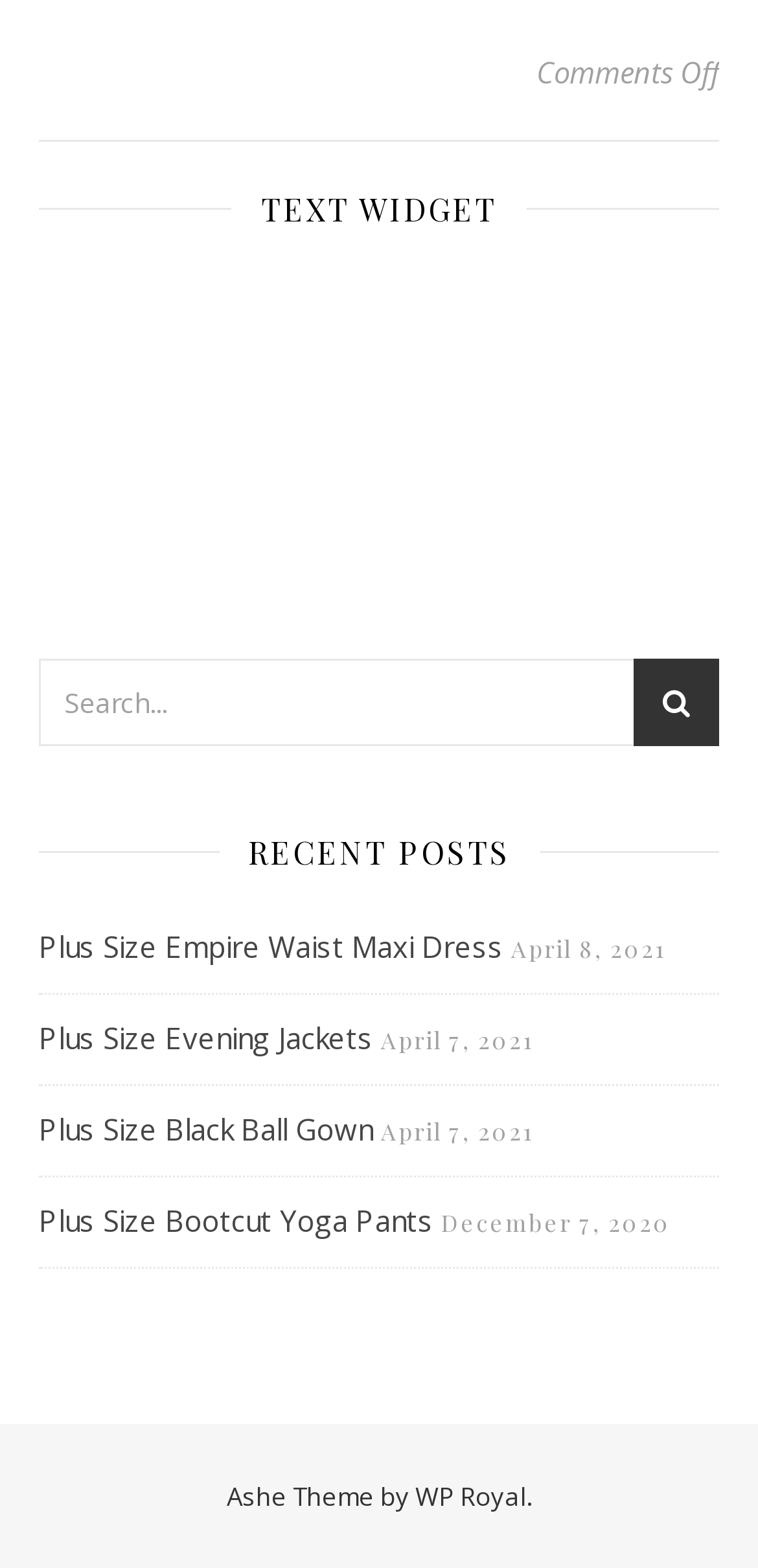Please determine the bounding box coordinates of the element's region to click in order to carry out the following instruction: "Click on the 'Plus Size Empire Waist Maxi Dress' link". The coordinates should be four float numbers between 0 and 1, i.e., [left, top, right, bottom].

[0.051, 0.59, 0.664, 0.615]